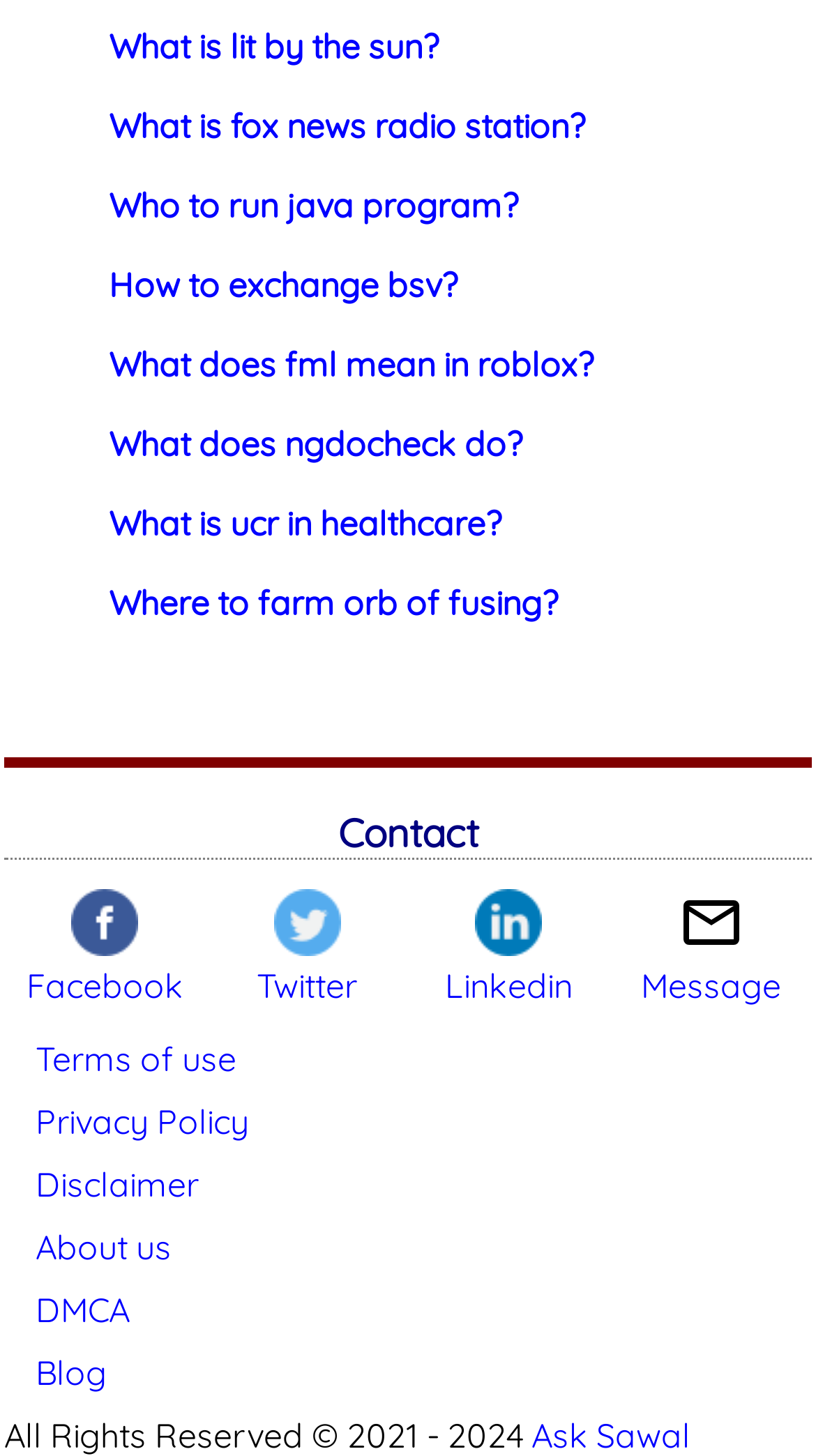Utilize the details in the image to give a detailed response to the question: What is the purpose of the 'Disclaimer' link?

The webpage provides a link to the 'Disclaimer' page, which likely contains information about the website's liability, terms of use, and other important disclaimers.